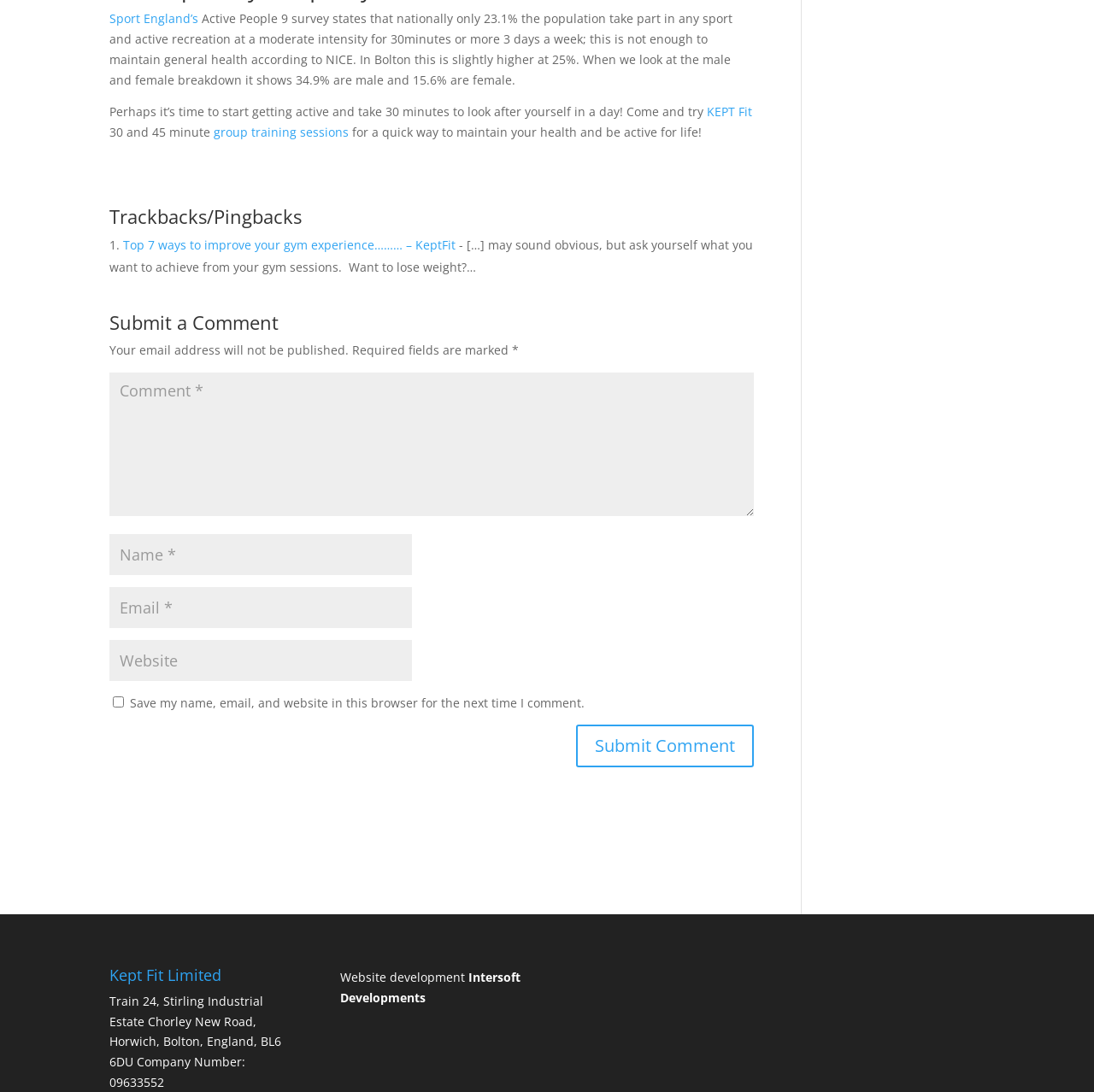What is the purpose of the 'KEPT Fit' link?
Look at the screenshot and provide an in-depth answer.

The 'KEPT Fit' link is mentioned in the context of getting active and taking 30 minutes to look after oneself, suggesting that it leads to a page where one can try group training sessions.